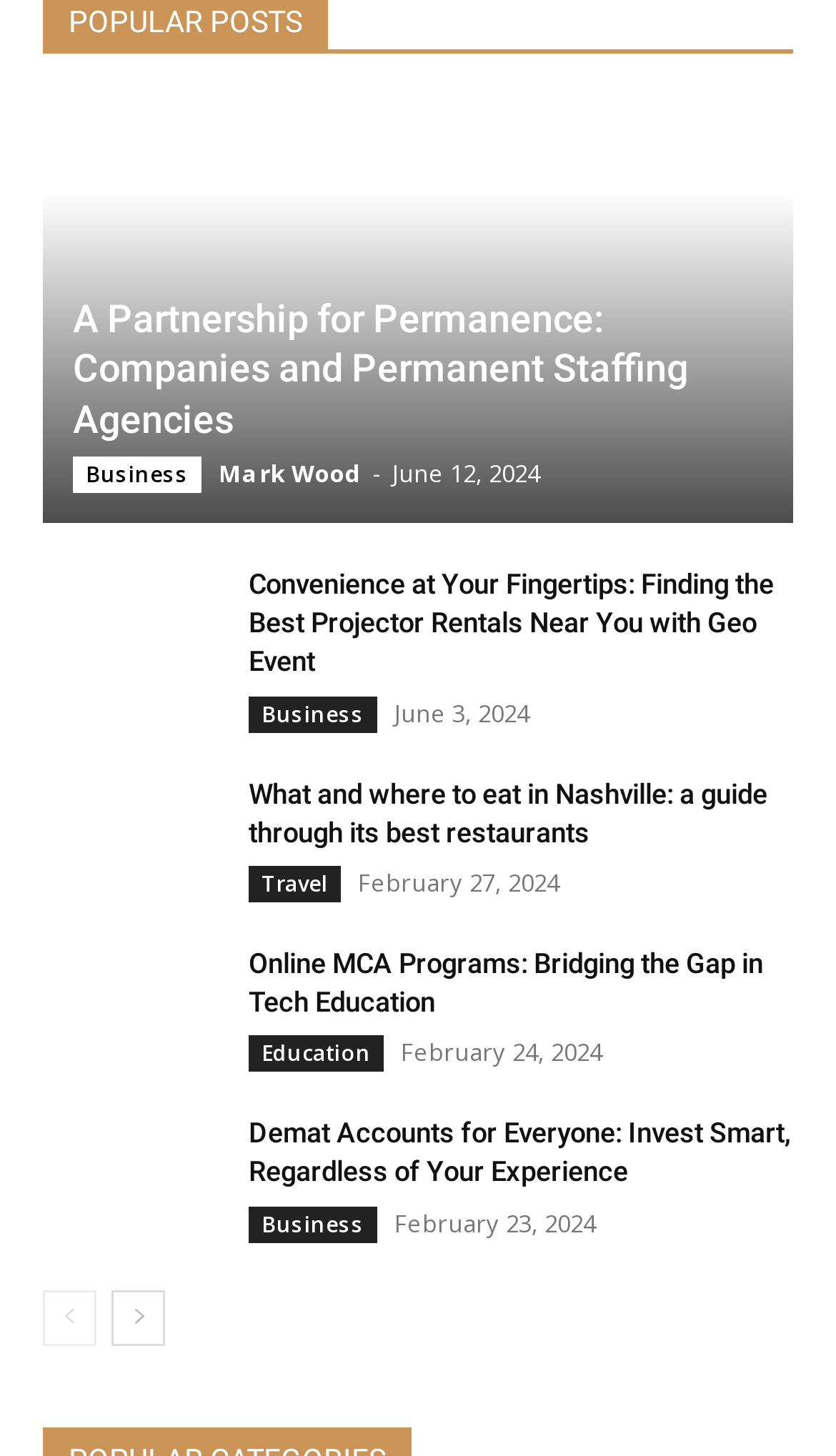Pinpoint the bounding box coordinates of the clickable element needed to complete the instruction: "Go to the next page". The coordinates should be provided as four float numbers between 0 and 1: [left, top, right, bottom].

[0.133, 0.887, 0.197, 0.925]